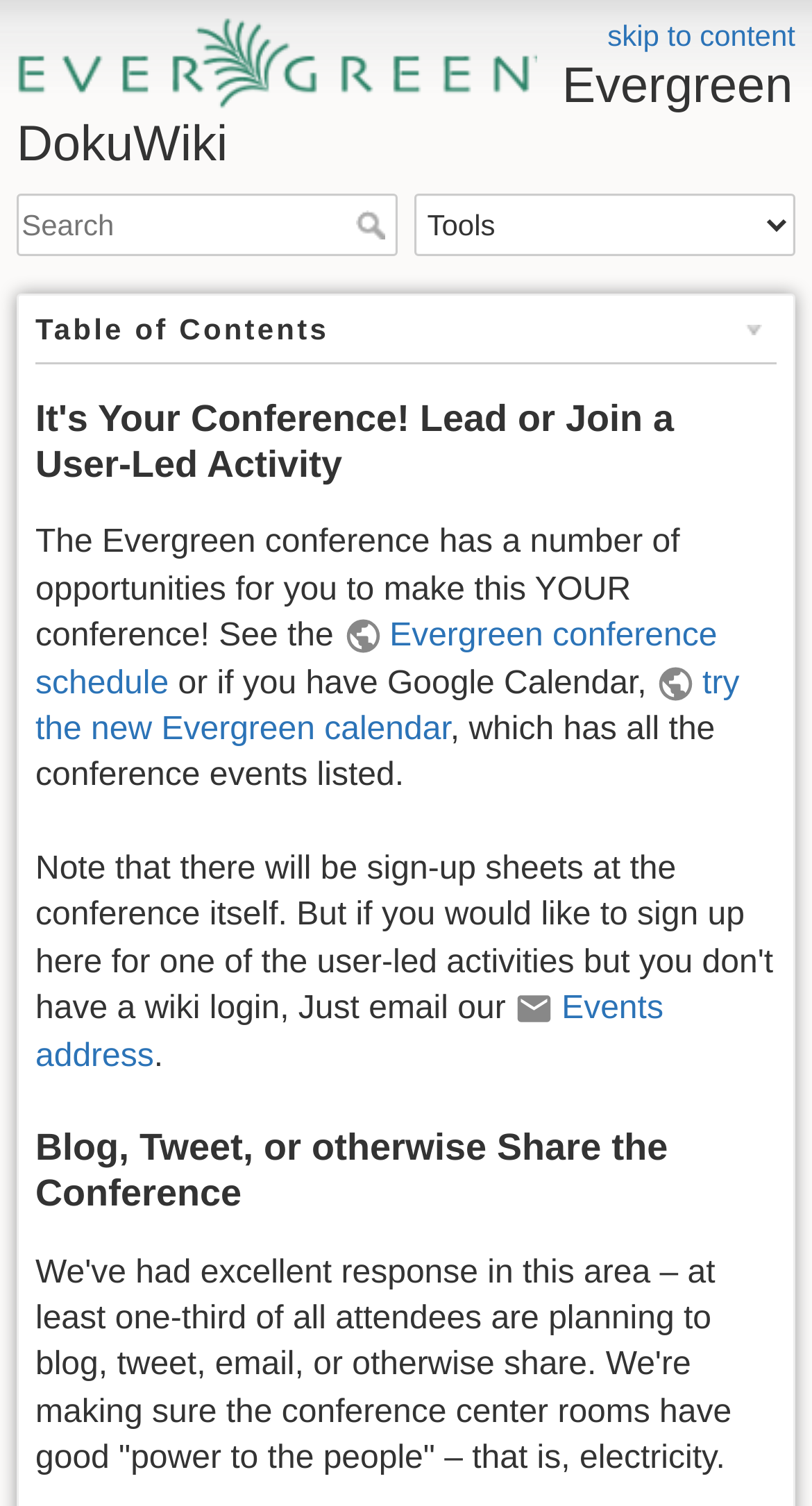Respond to the following query with just one word or a short phrase: 
How can attendees share the conference?

Blog, tweet, or email